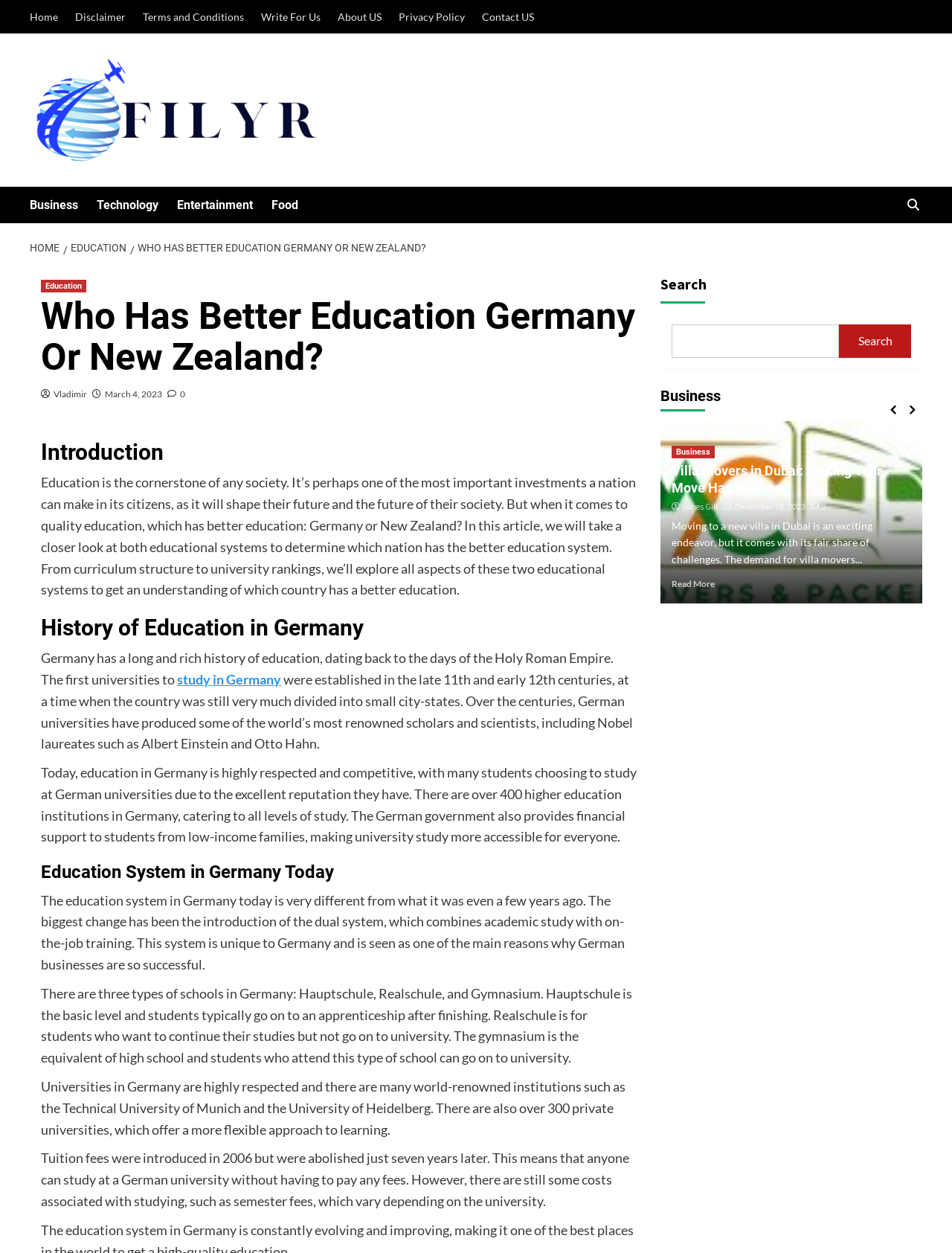Determine the bounding box coordinates of the element's region needed to click to follow the instruction: "Search for something". Provide these coordinates as four float numbers between 0 and 1, formatted as [left, top, right, bottom].

[0.705, 0.259, 0.881, 0.285]